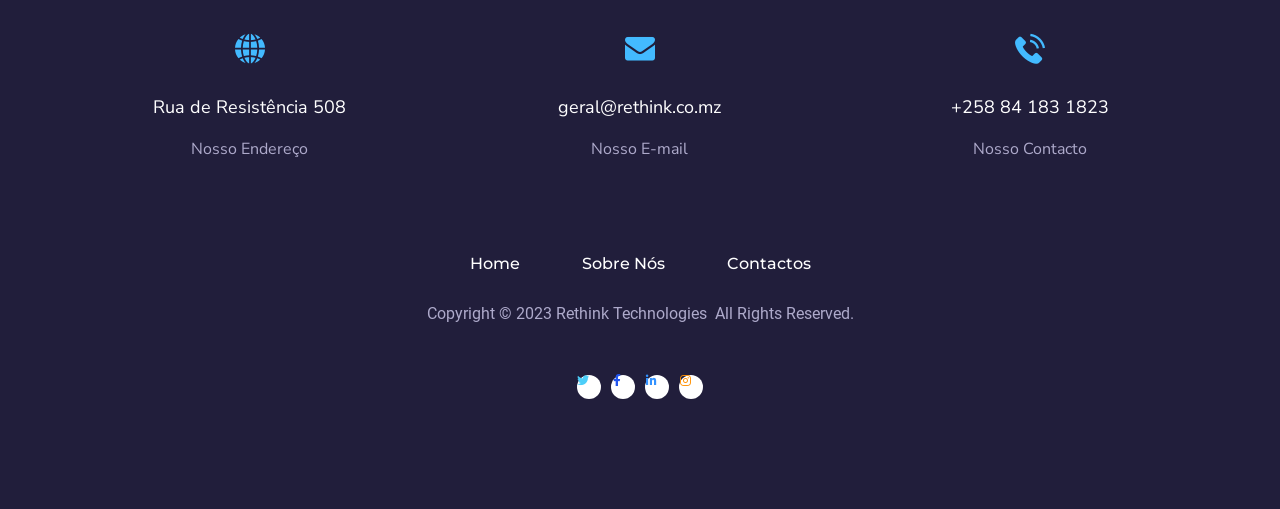What is the phone number of Rethink Technologies?
Answer the question with a single word or phrase by looking at the picture.

+258 84 183 1823